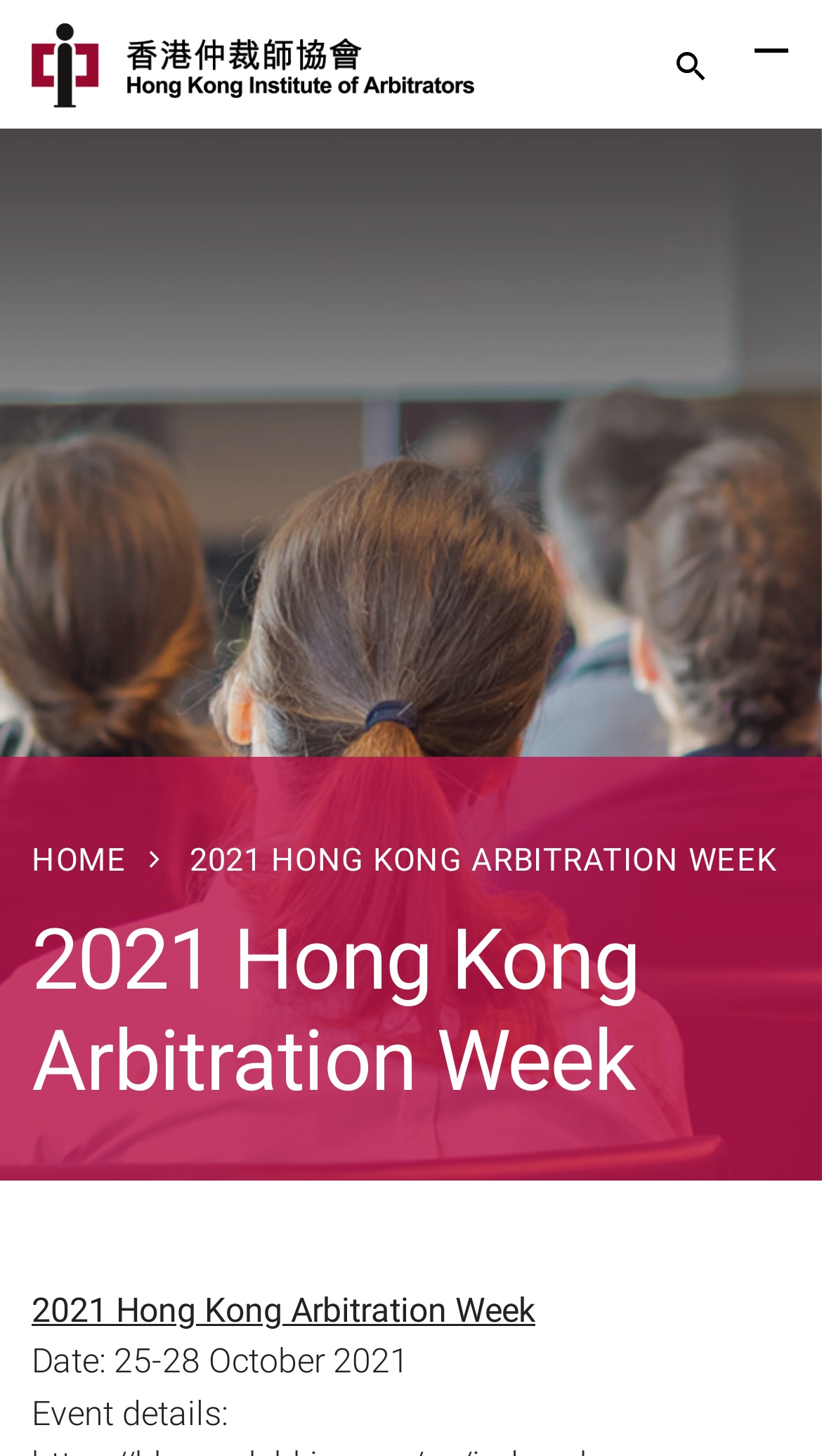Answer this question using a single word or a brief phrase:
What is the event about?

2021 Hong Kong Arbitration Week